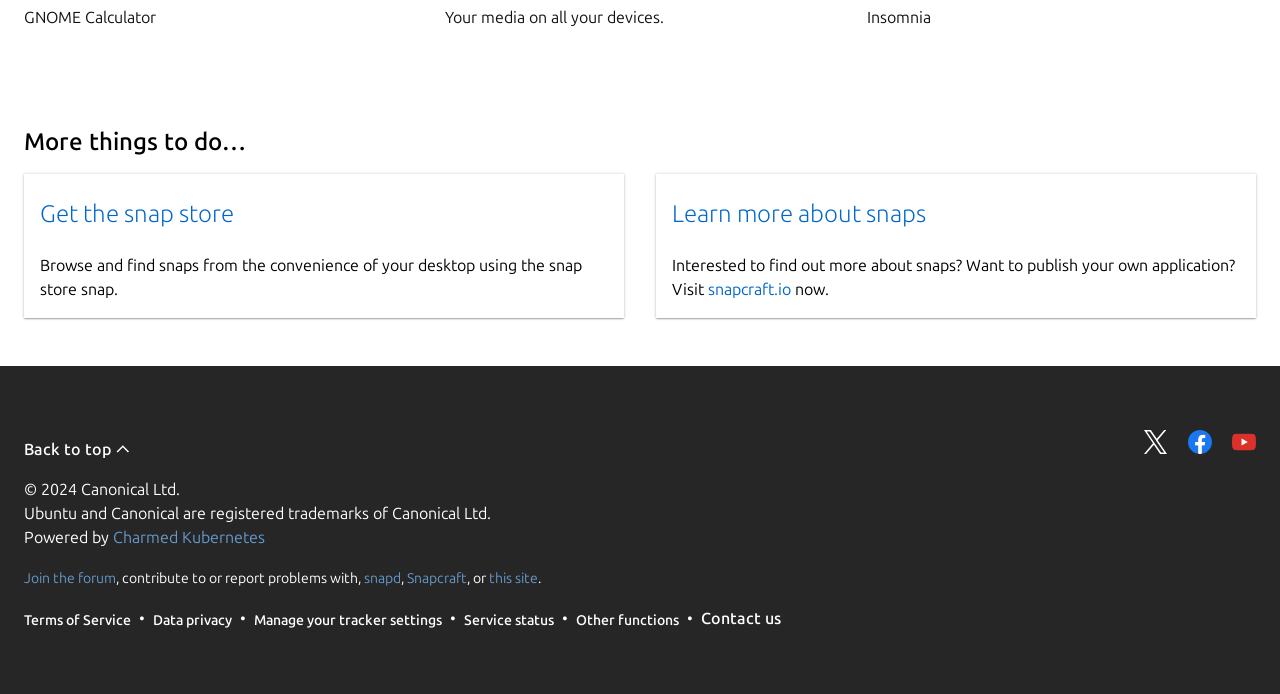Please answer the following query using a single word or phrase: 
What is the purpose of the snap store?

To browse and find snaps